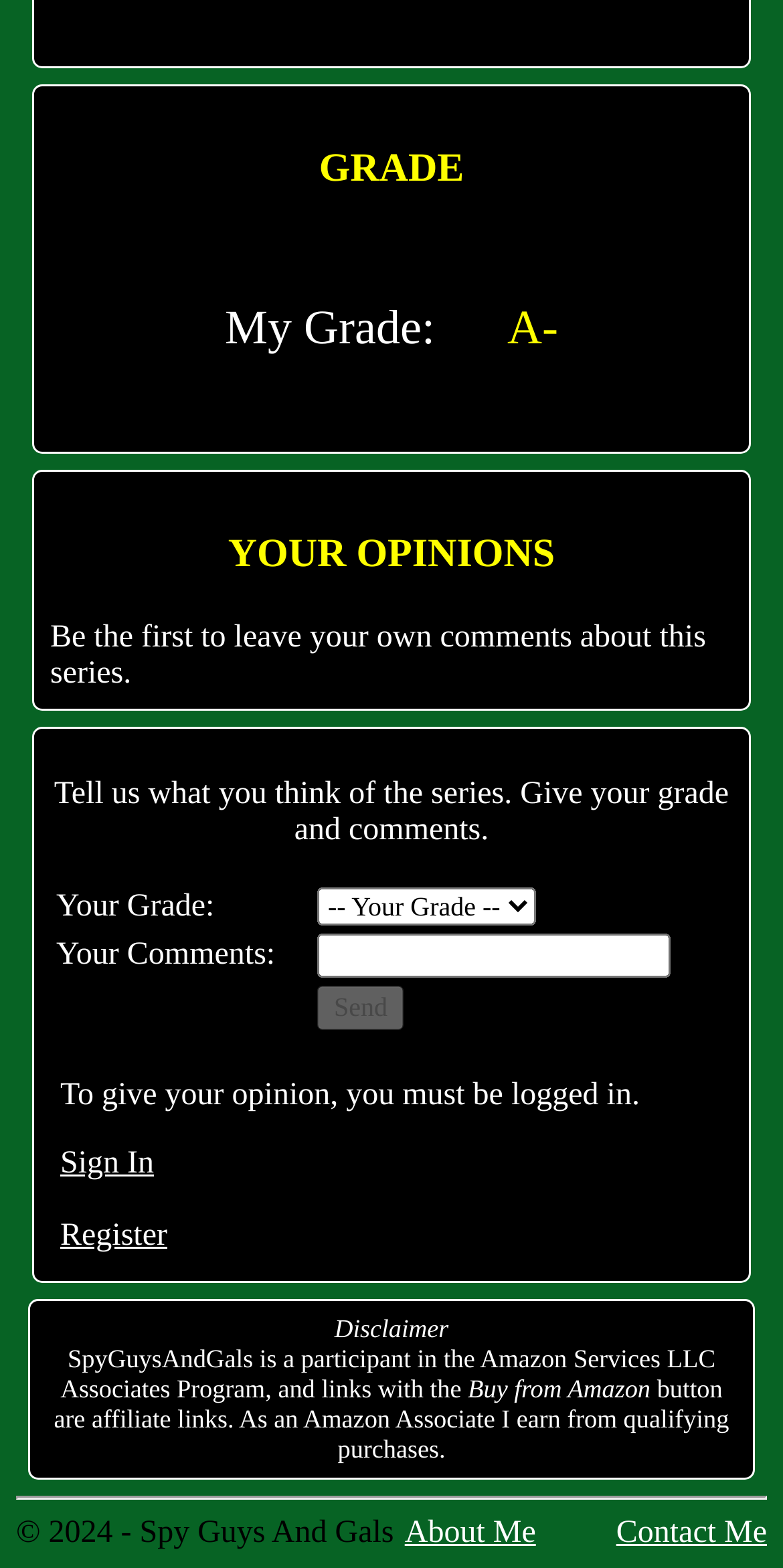Locate the bounding box coordinates for the element described below: "aria-label="Navigation Menu"". The coordinates must be four float values between 0 and 1, formatted as [left, top, right, bottom].

None